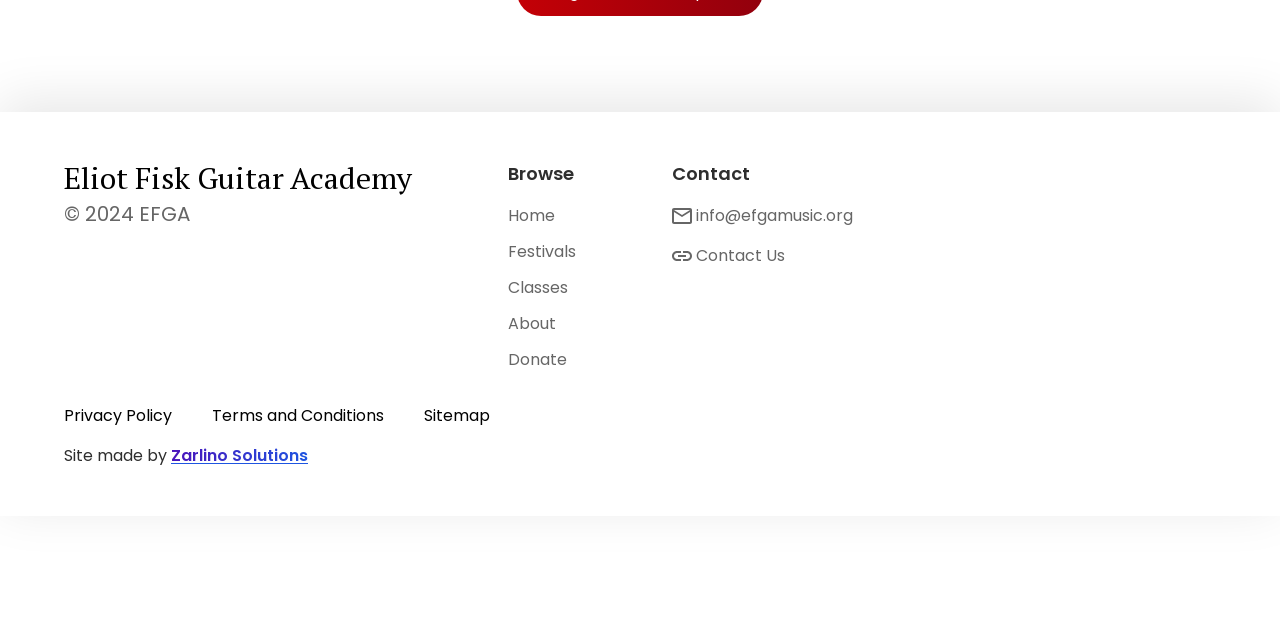Bounding box coordinates are specified in the format (top-left x, top-left y, bottom-right x, bottom-right y). All values are floating point numbers bounded between 0 and 1. Please provide the bounding box coordinate of the region this sentence describes: Terms and Conditions

[0.166, 0.631, 0.3, 0.669]